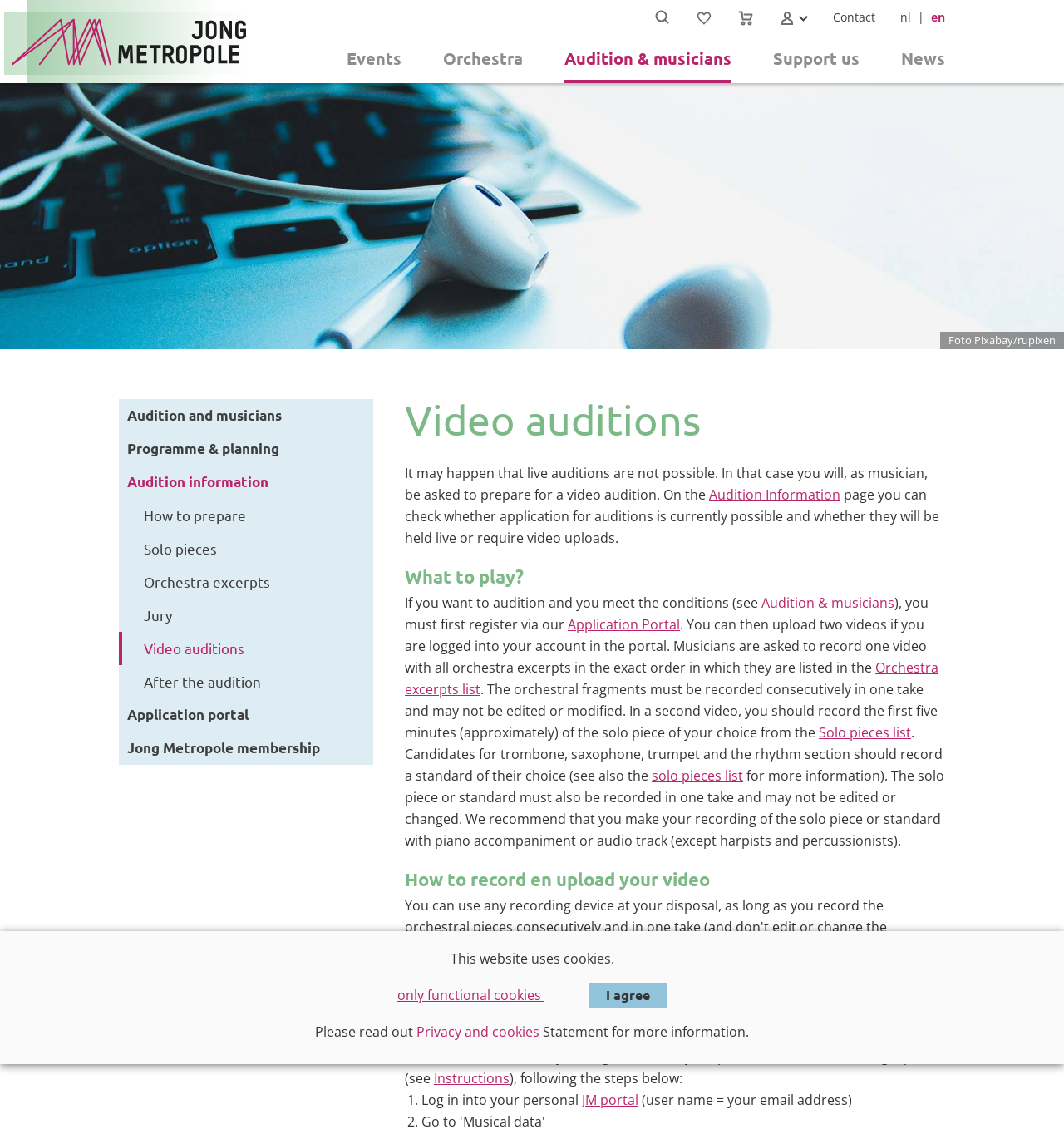Answer the question with a brief word or phrase:
What is the name of the orchestra?

Jong Metropole